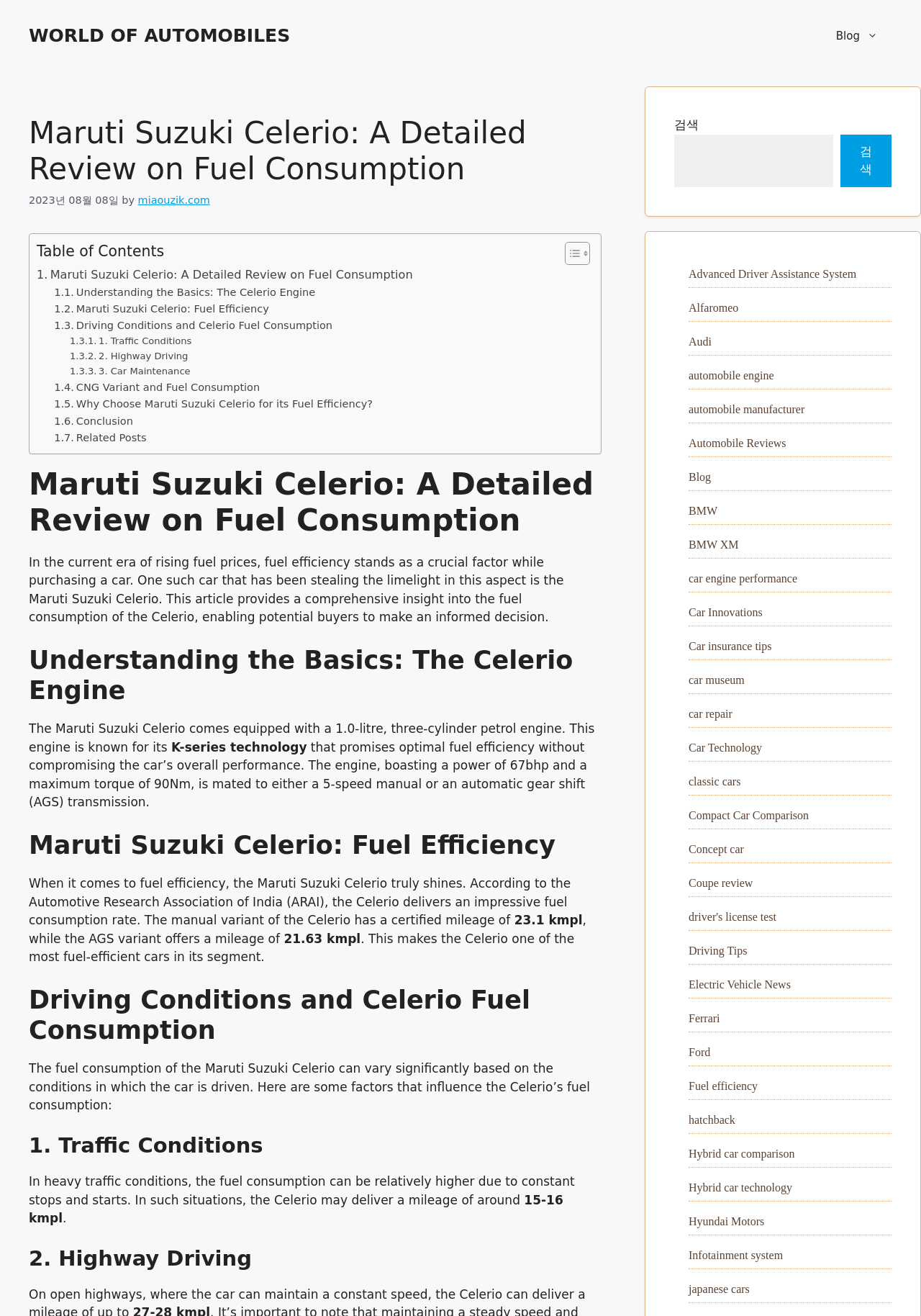What is the text of the webpage's headline?

Maruti Suzuki Celerio: A Detailed Review on Fuel Consumption